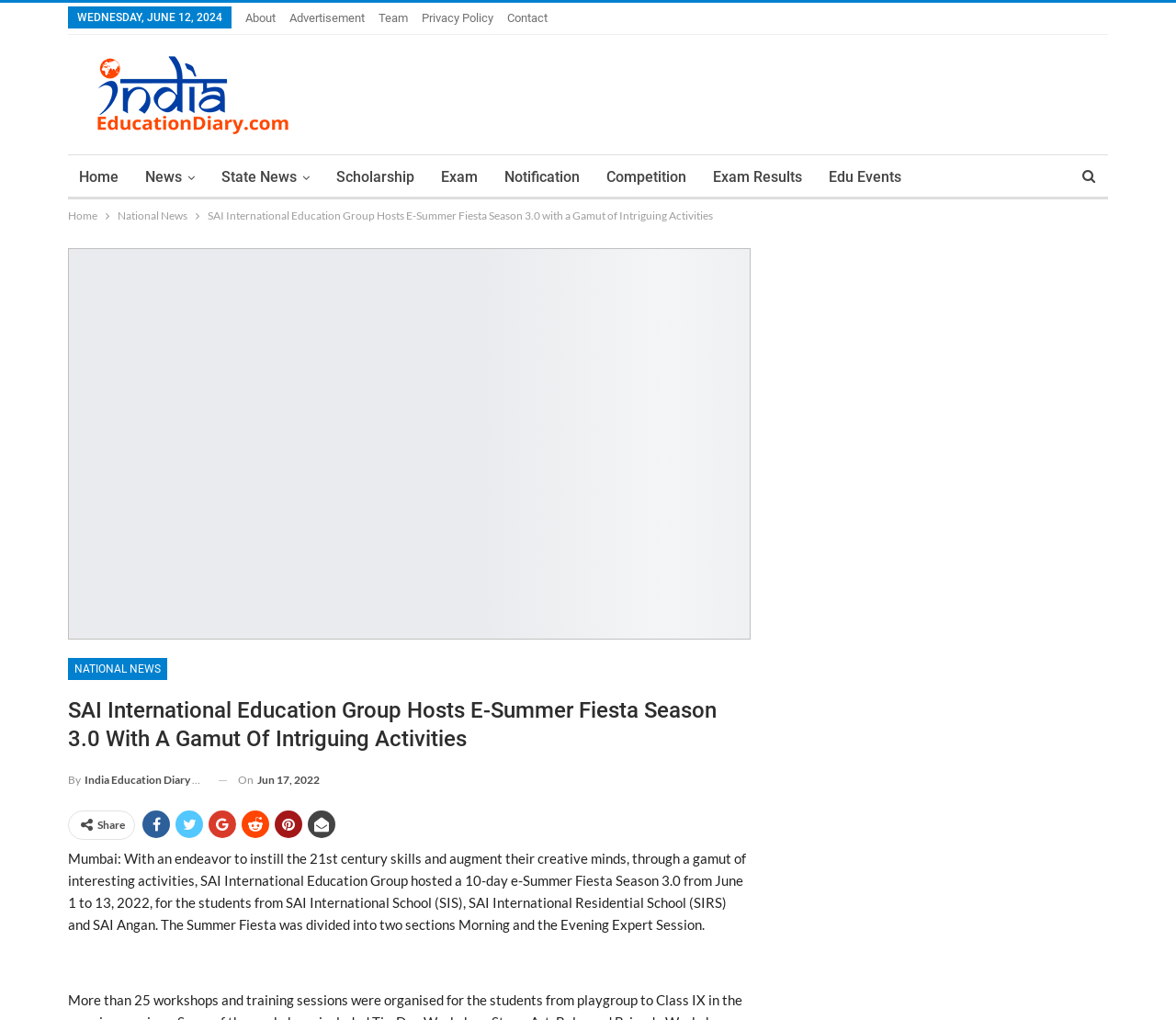Specify the bounding box coordinates for the region that must be clicked to perform the given instruction: "Share the article".

[0.121, 0.795, 0.145, 0.822]